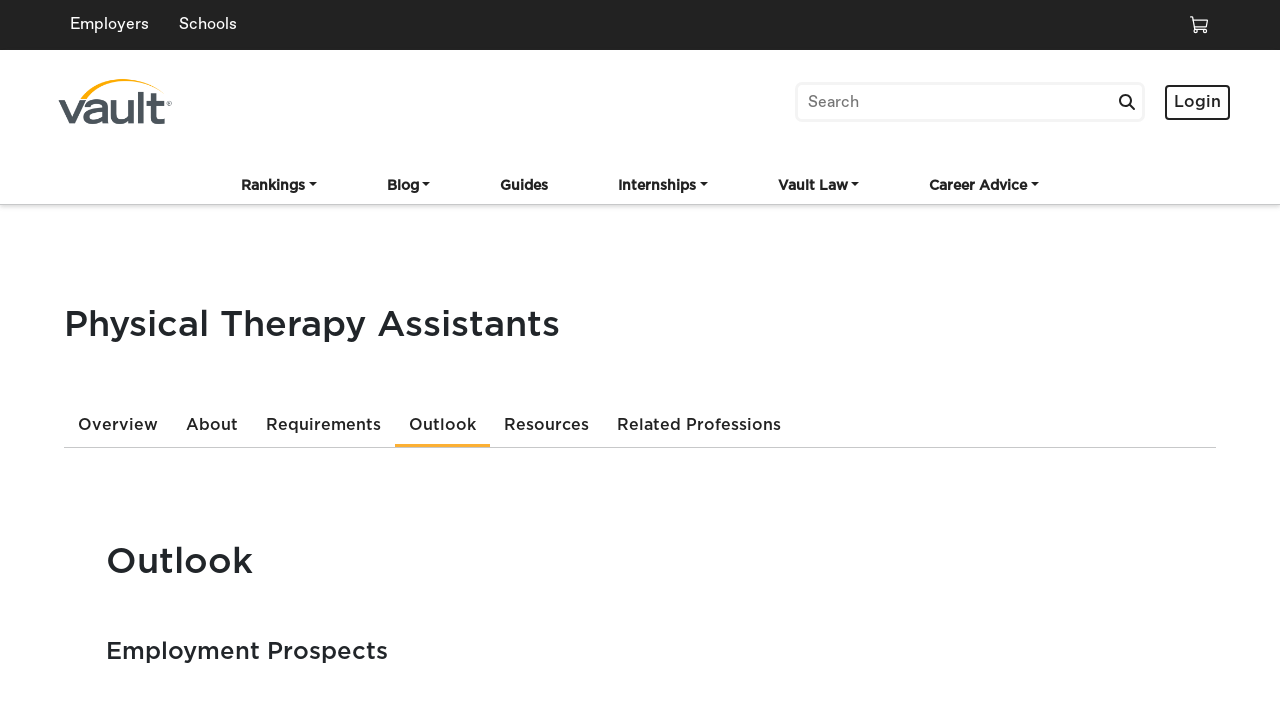How many links are in the top-right corner of the webpage?
Kindly give a detailed and elaborate answer to the question.

I counted the number of link elements in the top-right corner of the webpage. There are 3 links, labeled 'Employers', 'Schools', and 'Login'.